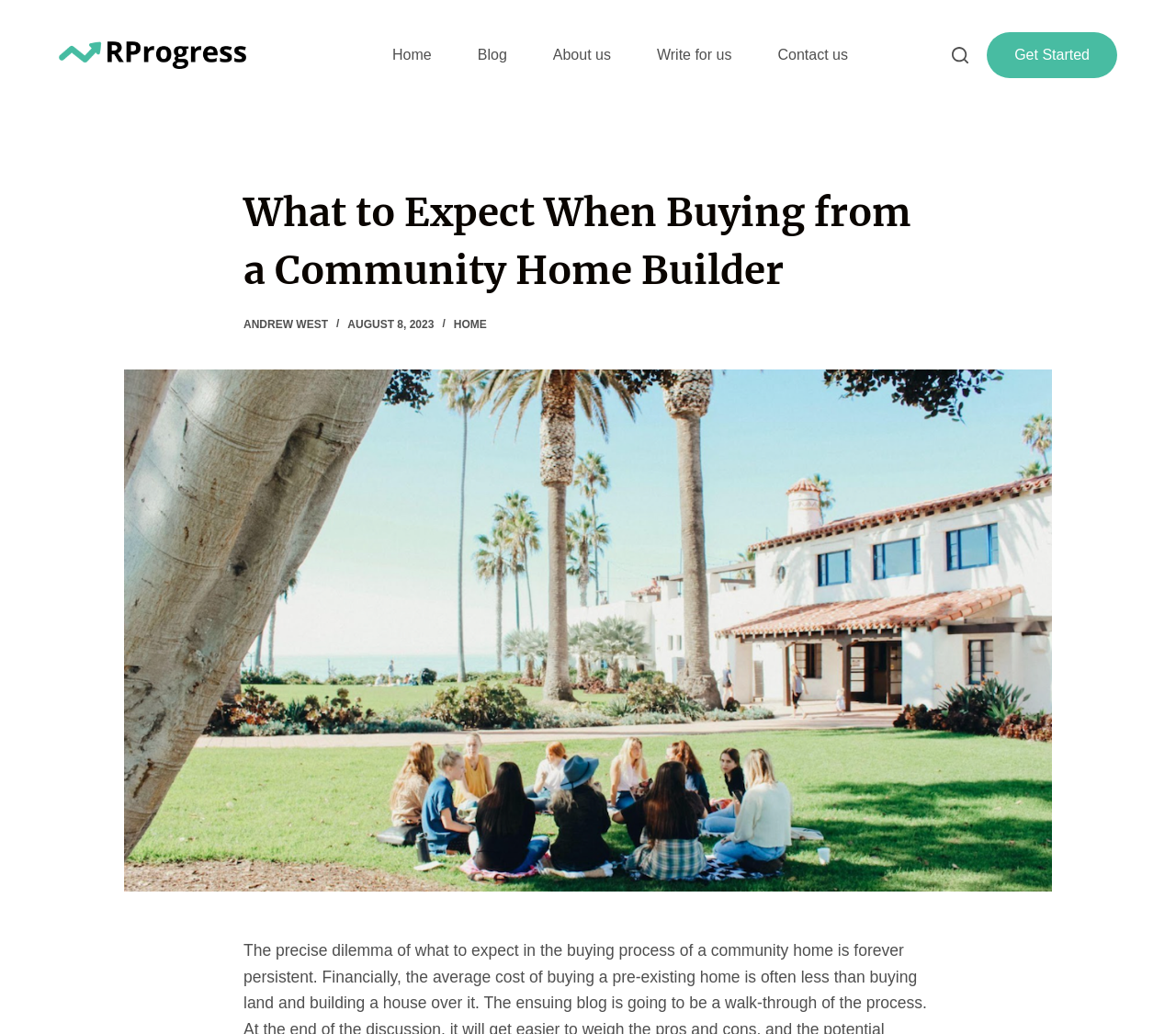Please specify the bounding box coordinates of the clickable section necessary to execute the following command: "Subscribe to the newsletter".

None